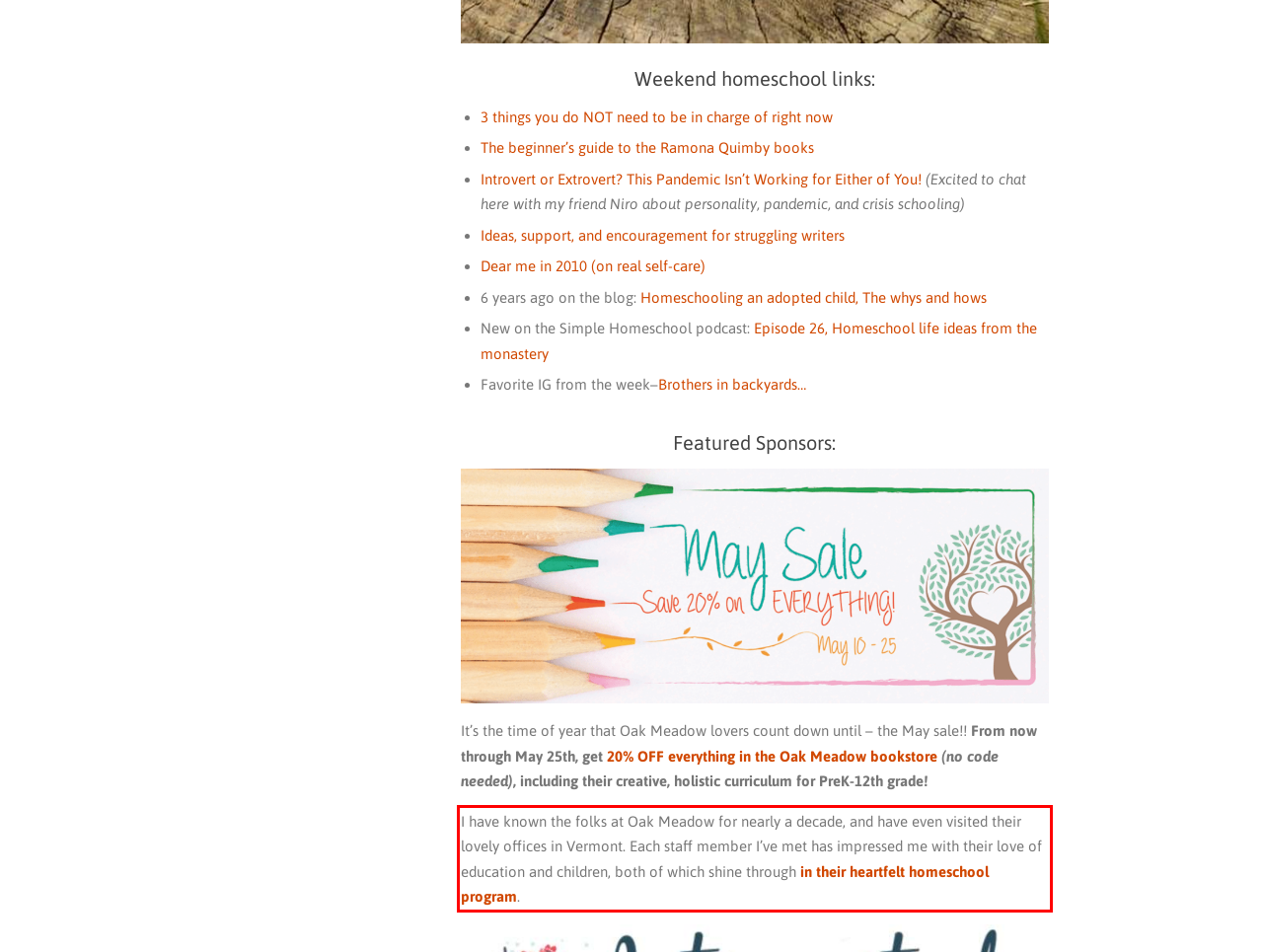Using the provided screenshot of a webpage, recognize and generate the text found within the red rectangle bounding box.

I have known the folks at Oak Meadow for nearly a decade, and have even visited their lovely offices in Vermont. Each staff member I’ve met has impressed me with their love of education and children, both of which shine through in their heartfelt homeschool program.